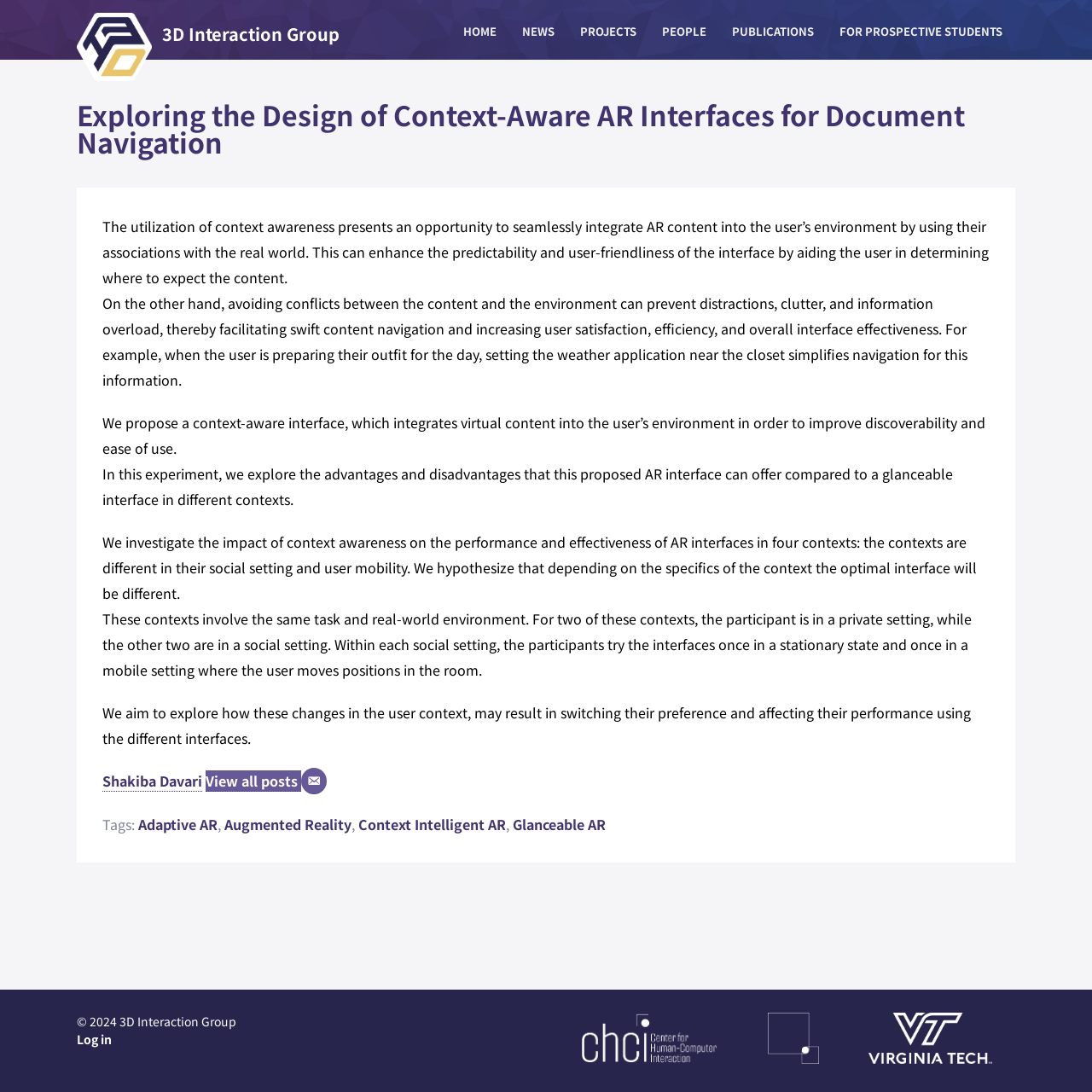What is the main topic of this webpage?
Your answer should be a single word or phrase derived from the screenshot.

AR interfaces for document navigation